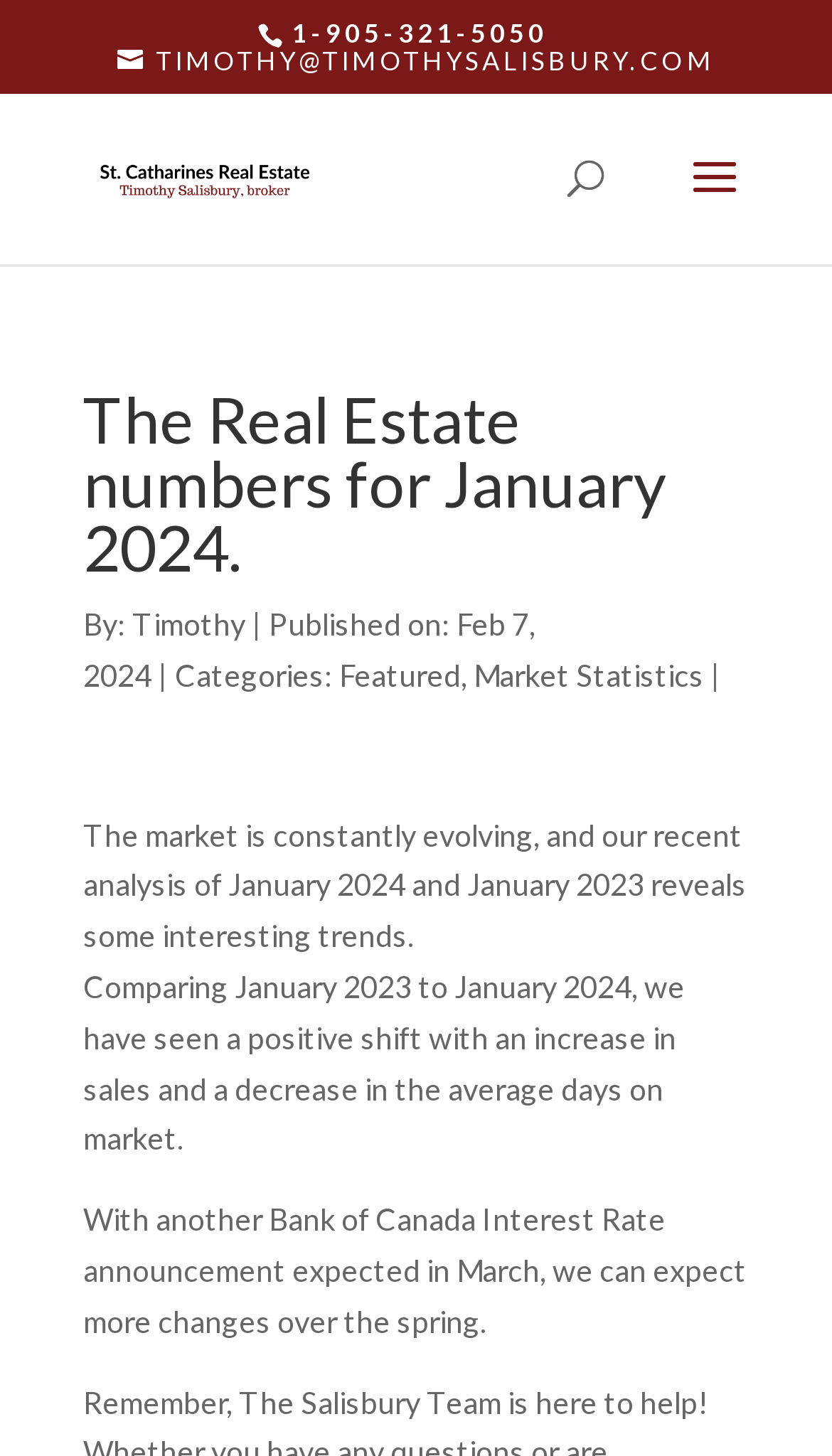Please extract and provide the main headline of the webpage.

The Real Estate numbers for January 2024.